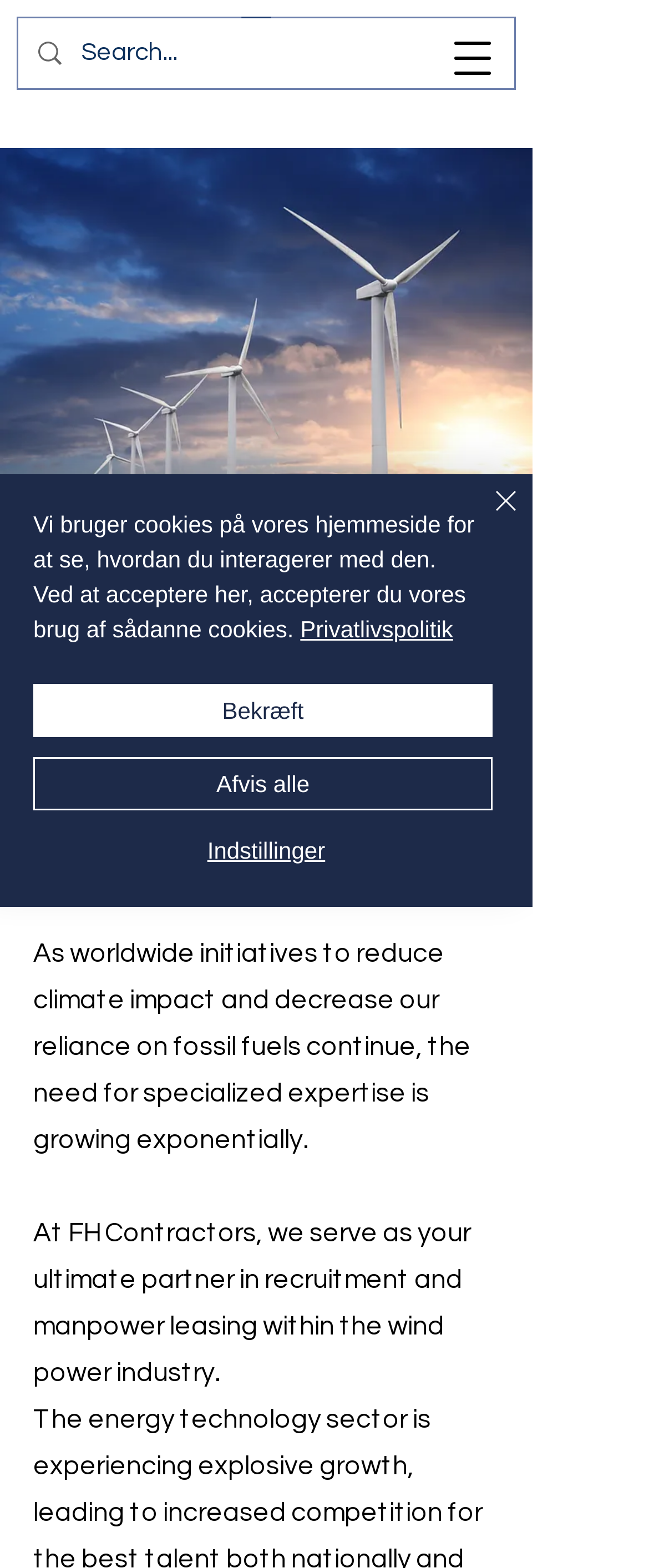Please give a succinct answer using a single word or phrase:
What industry does FH Contractors serve?

Wind and energy